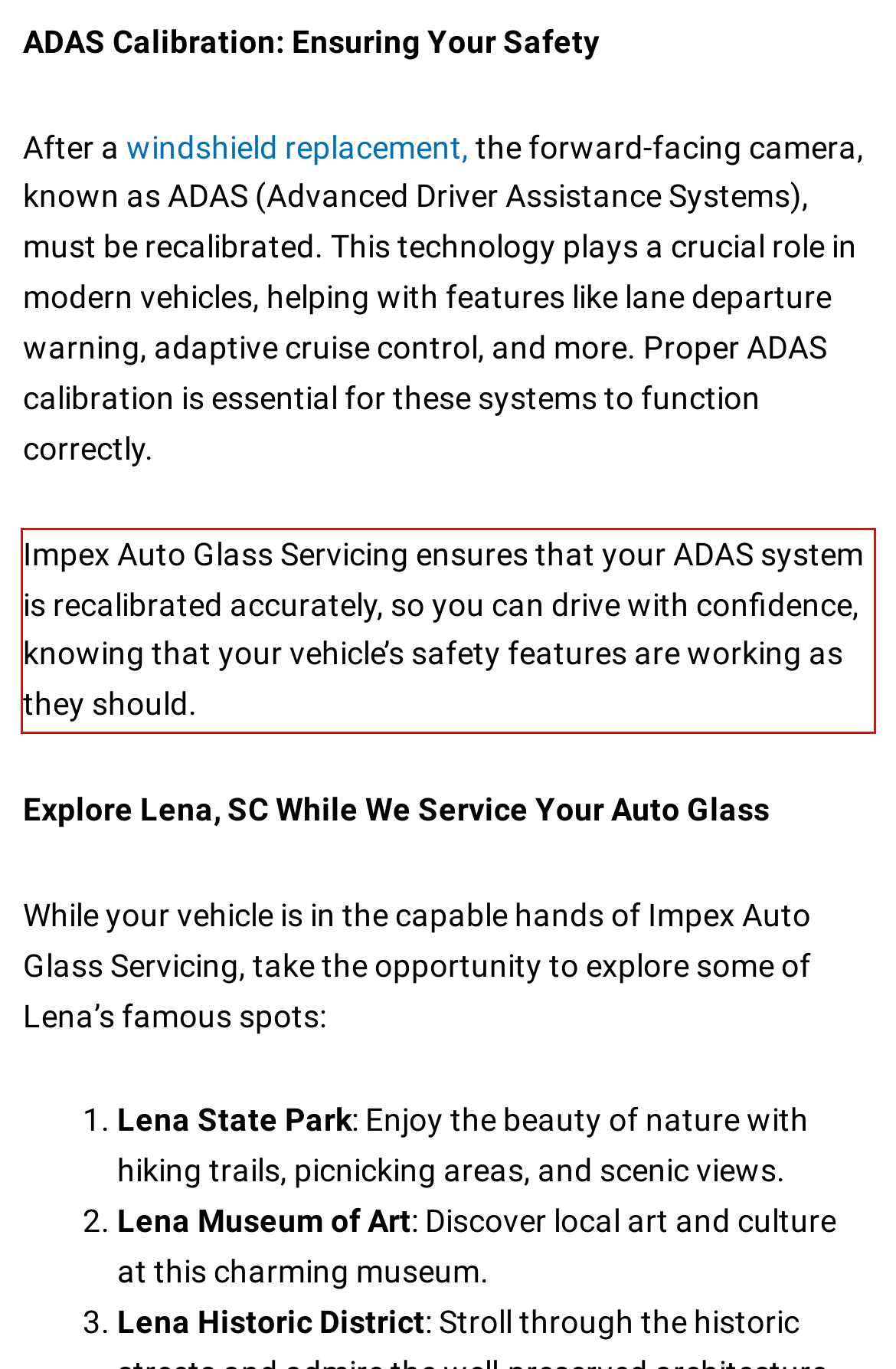Using the provided webpage screenshot, recognize the text content in the area marked by the red bounding box.

Impex Auto Glass Servicing ensures that your ADAS system is recalibrated accurately, so you can drive with confidence, knowing that your vehicle’s safety features are working as they should.